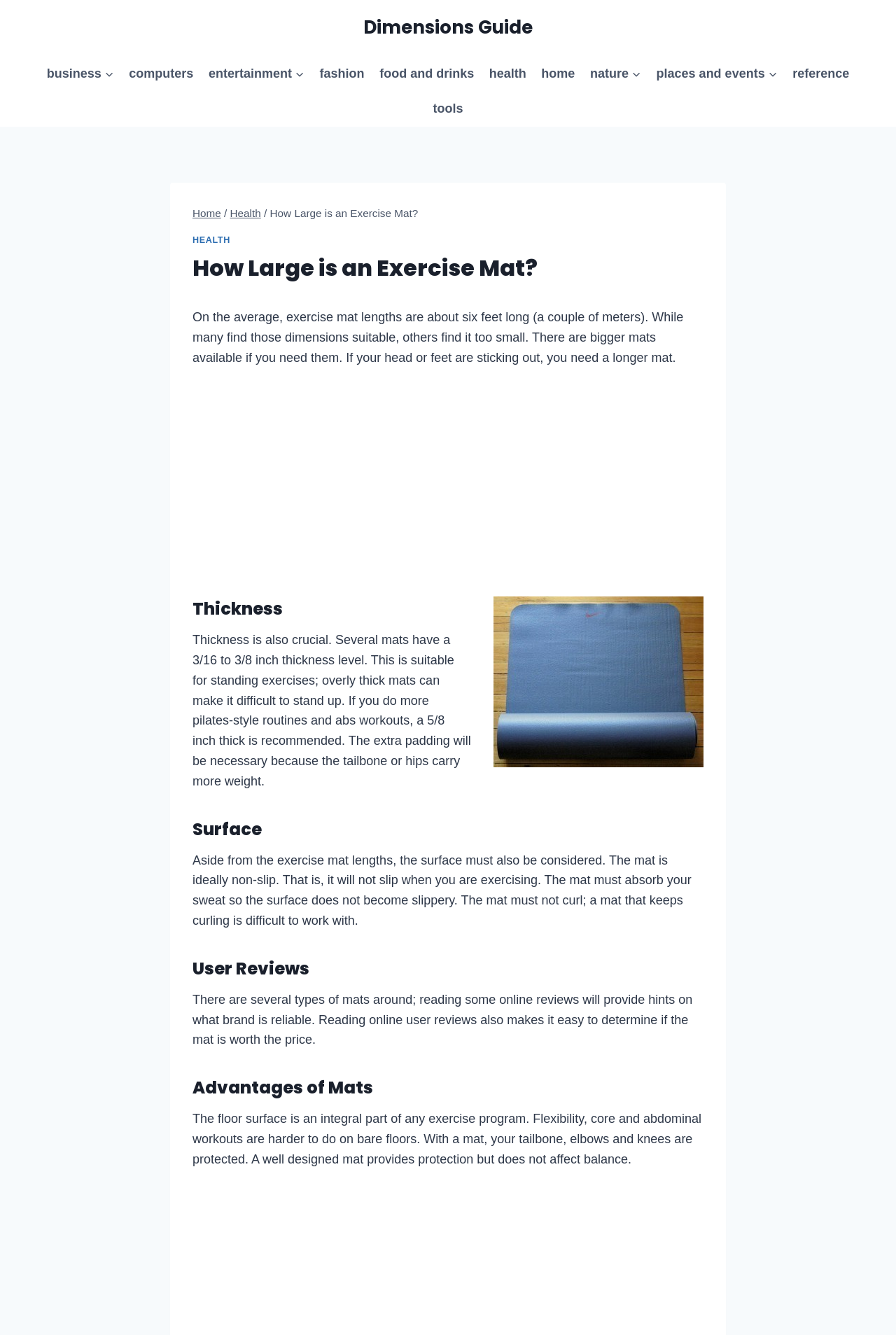Using the given element description, provide the bounding box coordinates (top-left x, top-left y, bottom-right x, bottom-right y) for the corresponding UI element in the screenshot: Dimensions Guide

[0.405, 0.013, 0.595, 0.029]